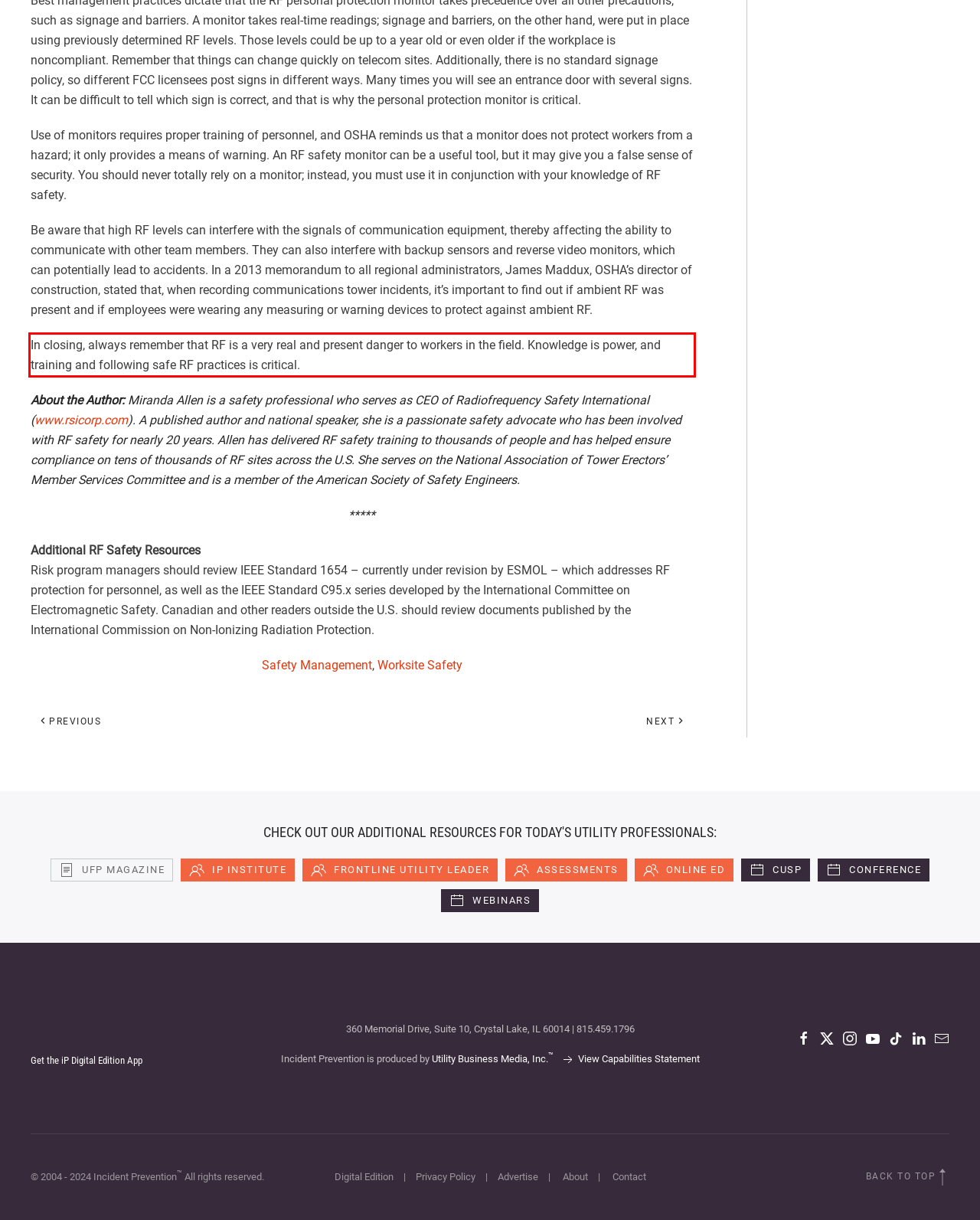You have a webpage screenshot with a red rectangle surrounding a UI element. Extract the text content from within this red bounding box.

In closing, always remember that RF is a very real and present danger to workers in the field. Knowledge is power, and training and following safe RF practices is critical.